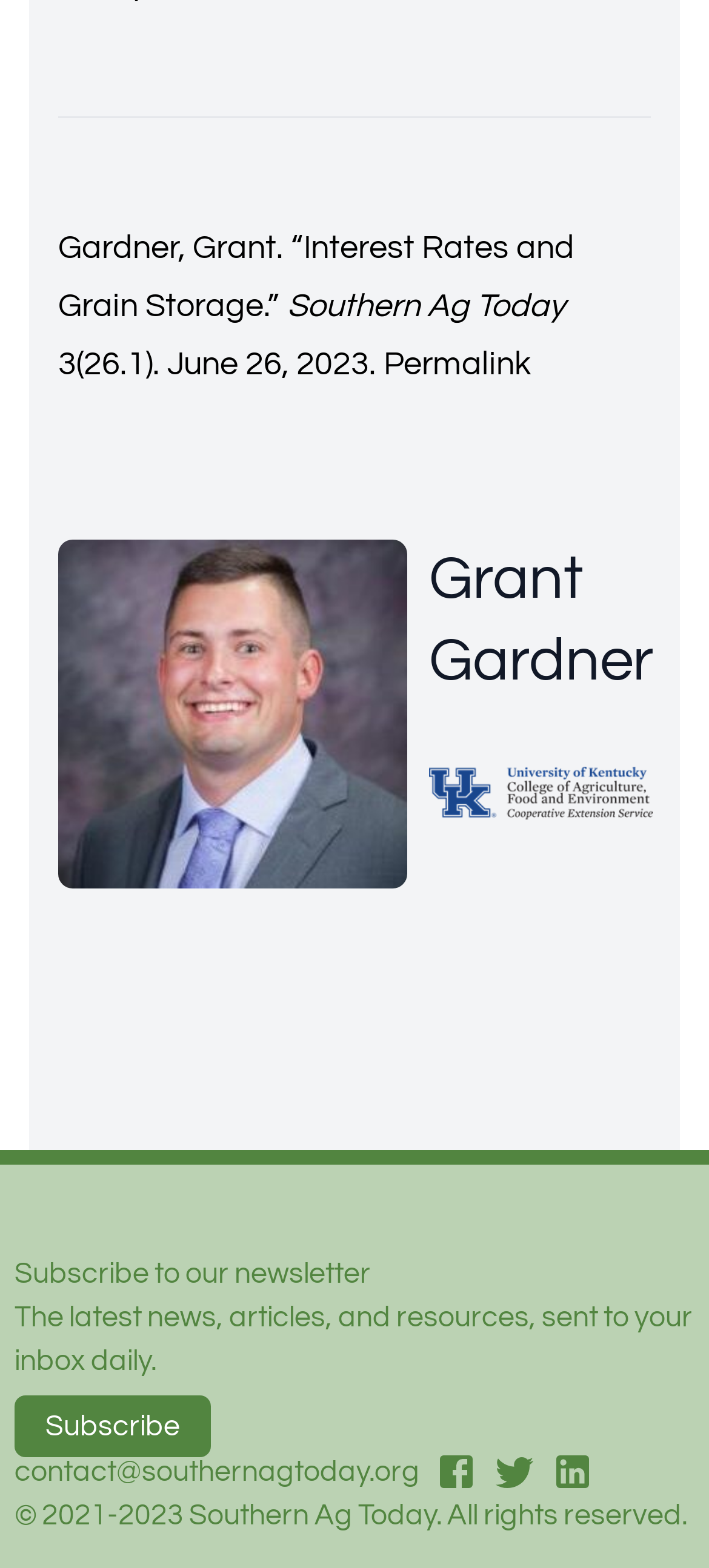What is the date of the article?
Ensure your answer is thorough and detailed.

The date of the article can be found in the StaticText element '3(26.1). June 26, 2023.' which is located above the figure section.